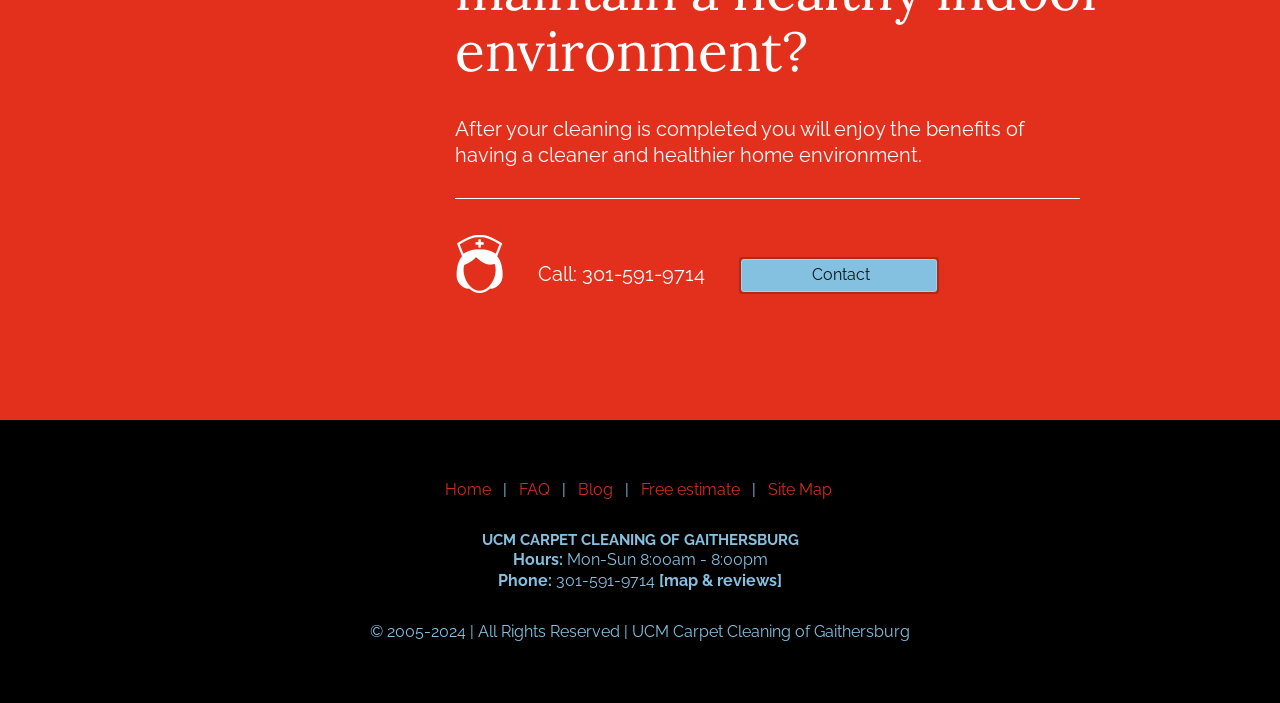Based on the element description, predict the bounding box coordinates (top-left x, top-left y, bottom-right x, bottom-right y) for the UI element in the screenshot: Site Map

[0.6, 0.683, 0.65, 0.712]